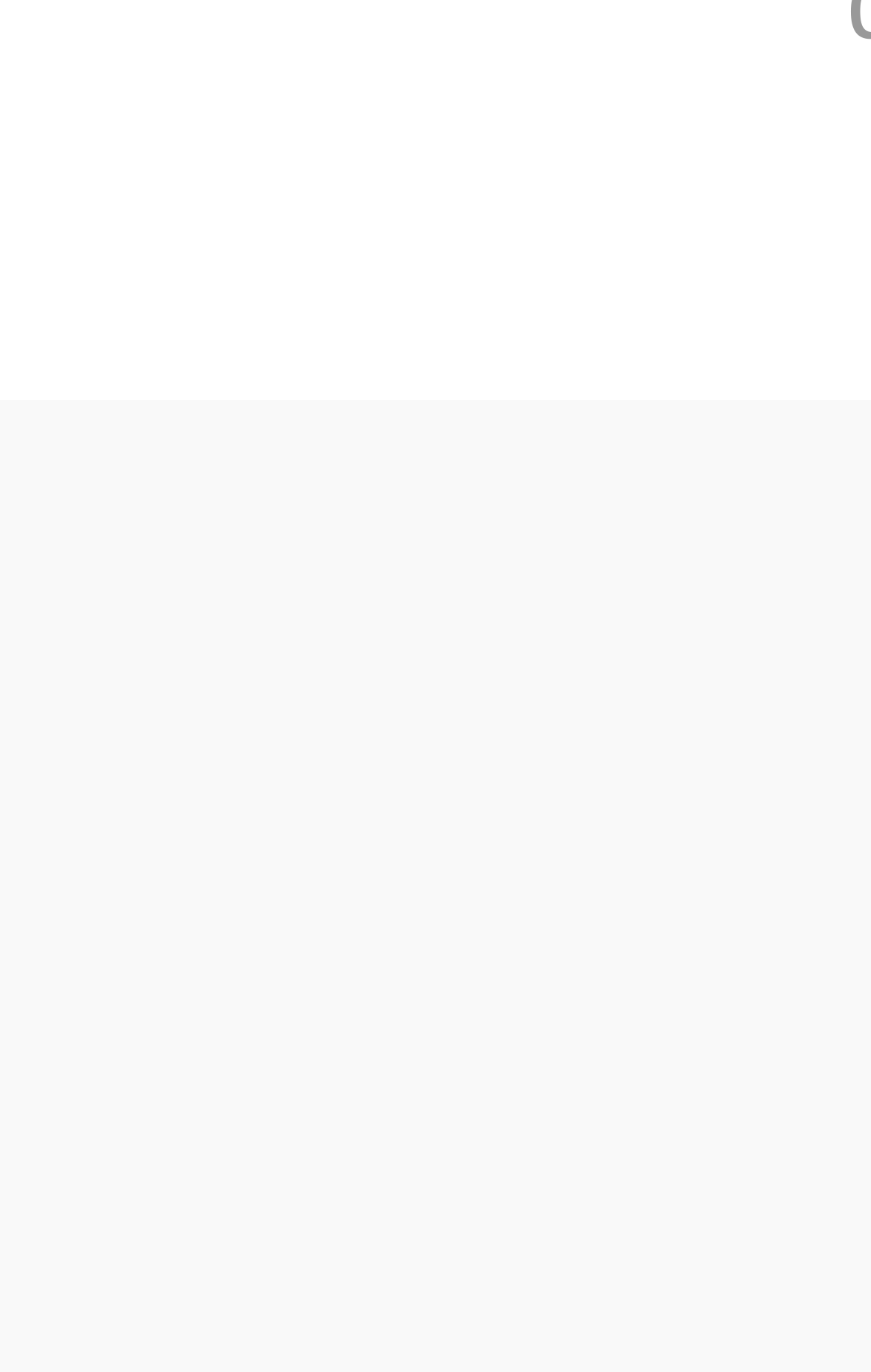Determine the bounding box for the HTML element described here: "Contributors". The coordinates should be given as [left, top, right, bottom] with each number being a float between 0 and 1.

[0.128, 0.582, 0.831, 0.665]